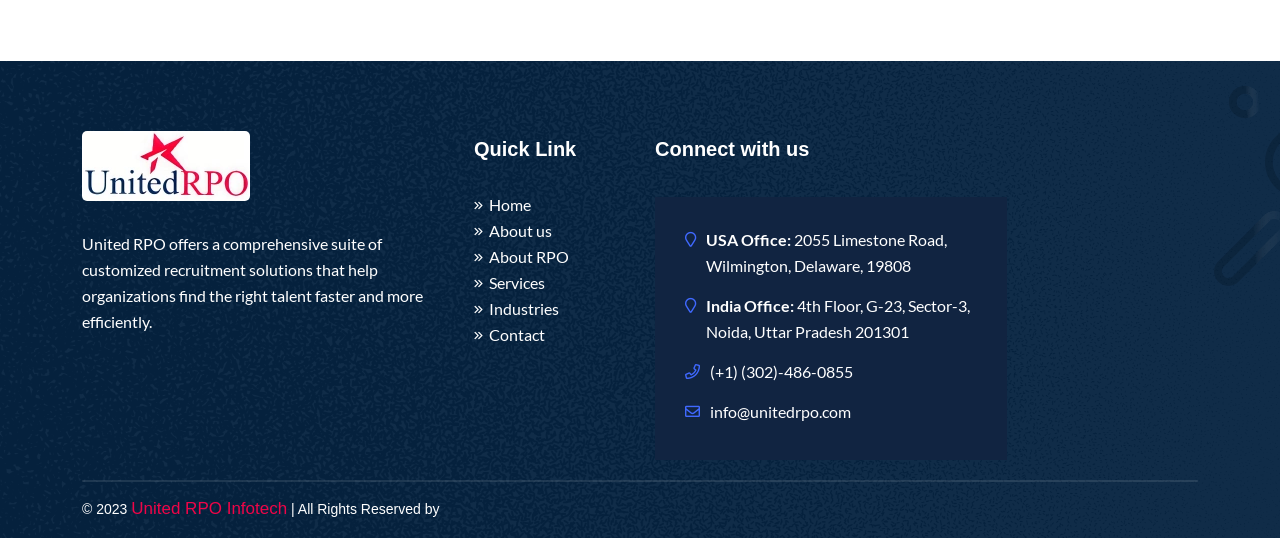Use a single word or phrase to answer the question:
What are the office locations of United RPO?

USA and India